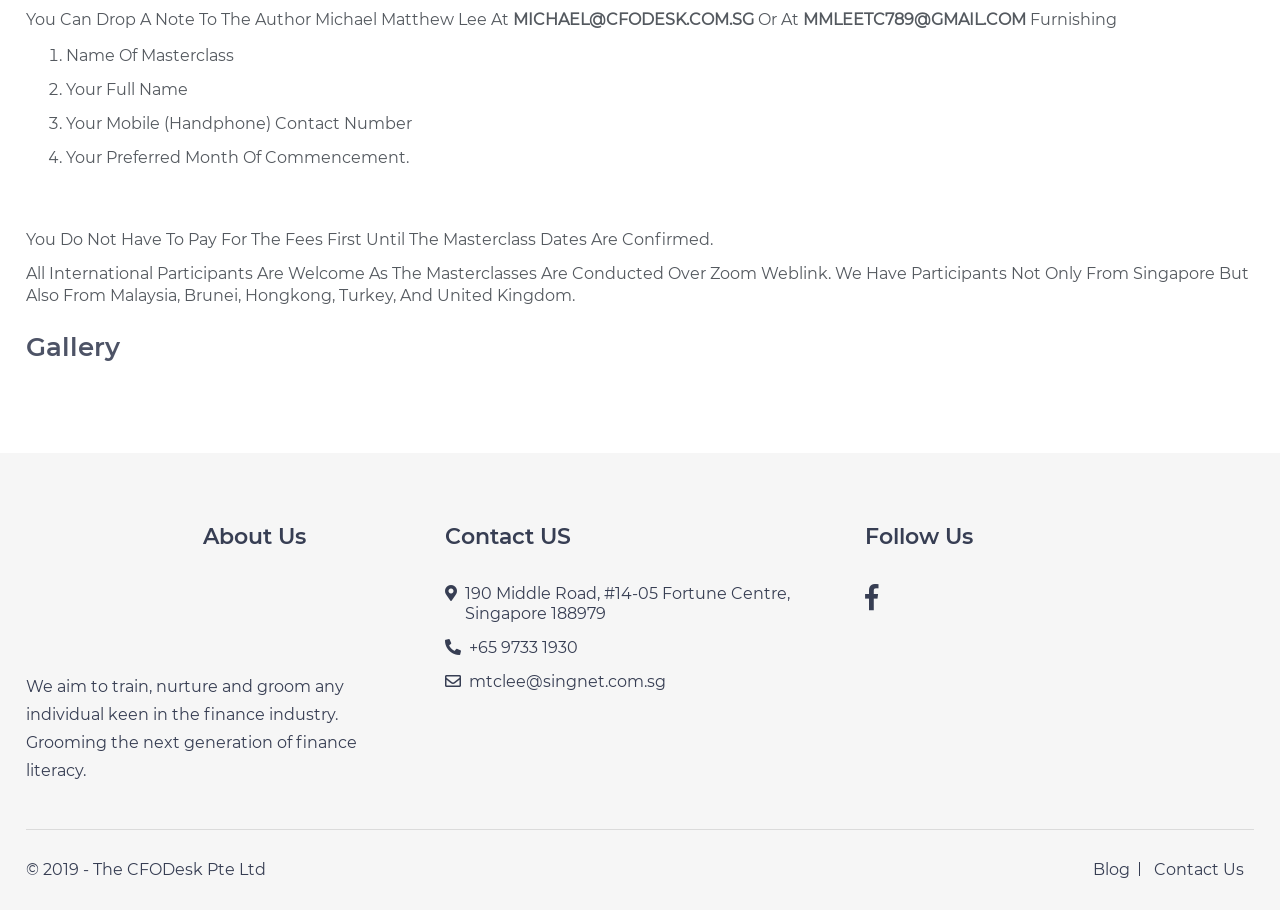Determine the bounding box coordinates of the UI element described below. Use the format (top-left x, top-left y, bottom-right x, bottom-right y) with floating point numbers between 0 and 1: Contact Us

[0.902, 0.945, 0.972, 0.966]